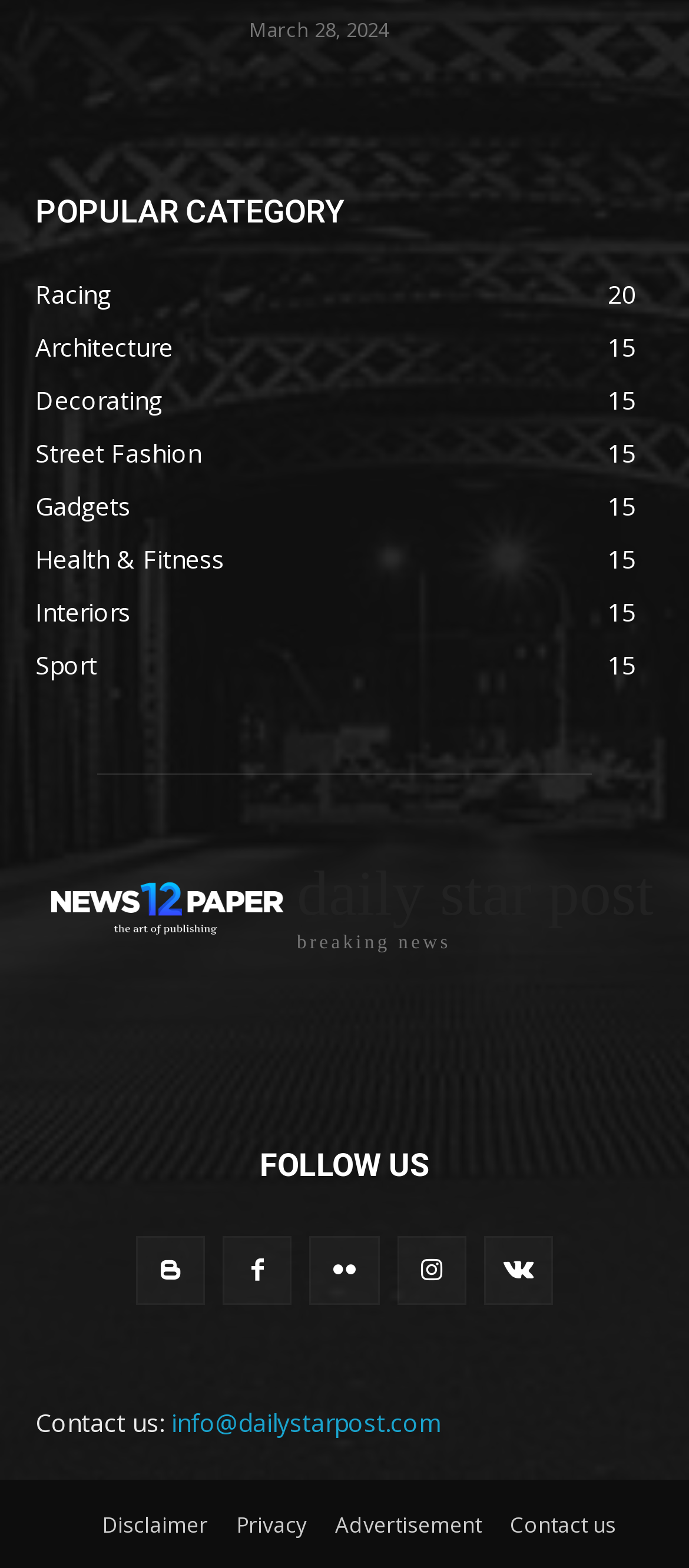Based on the description "Instagram", find the bounding box of the specified UI element.

[0.576, 0.788, 0.676, 0.832]